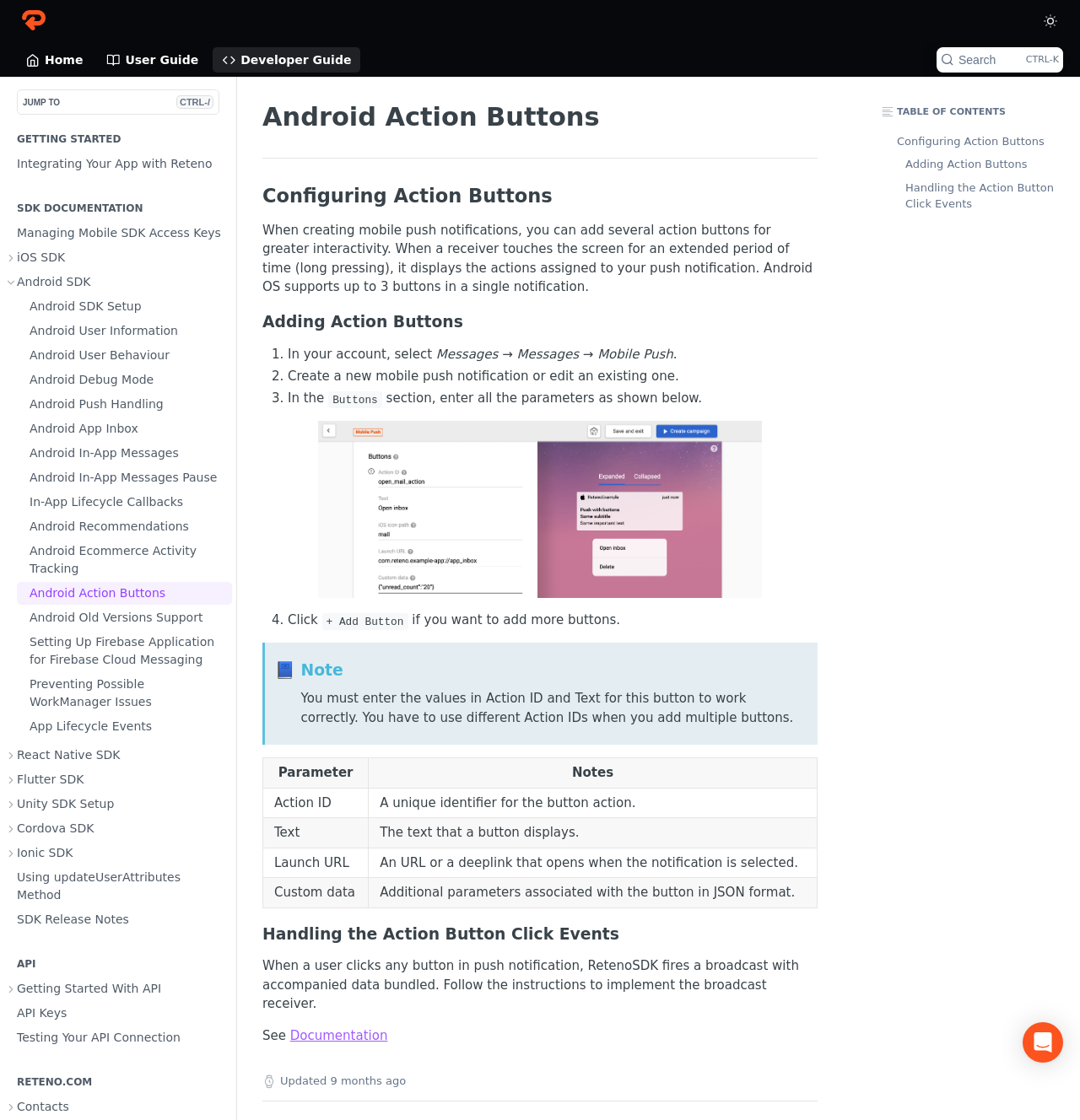What is the purpose of long pressing on a mobile push notification?
Using the image provided, answer with just one word or phrase.

Displays actions